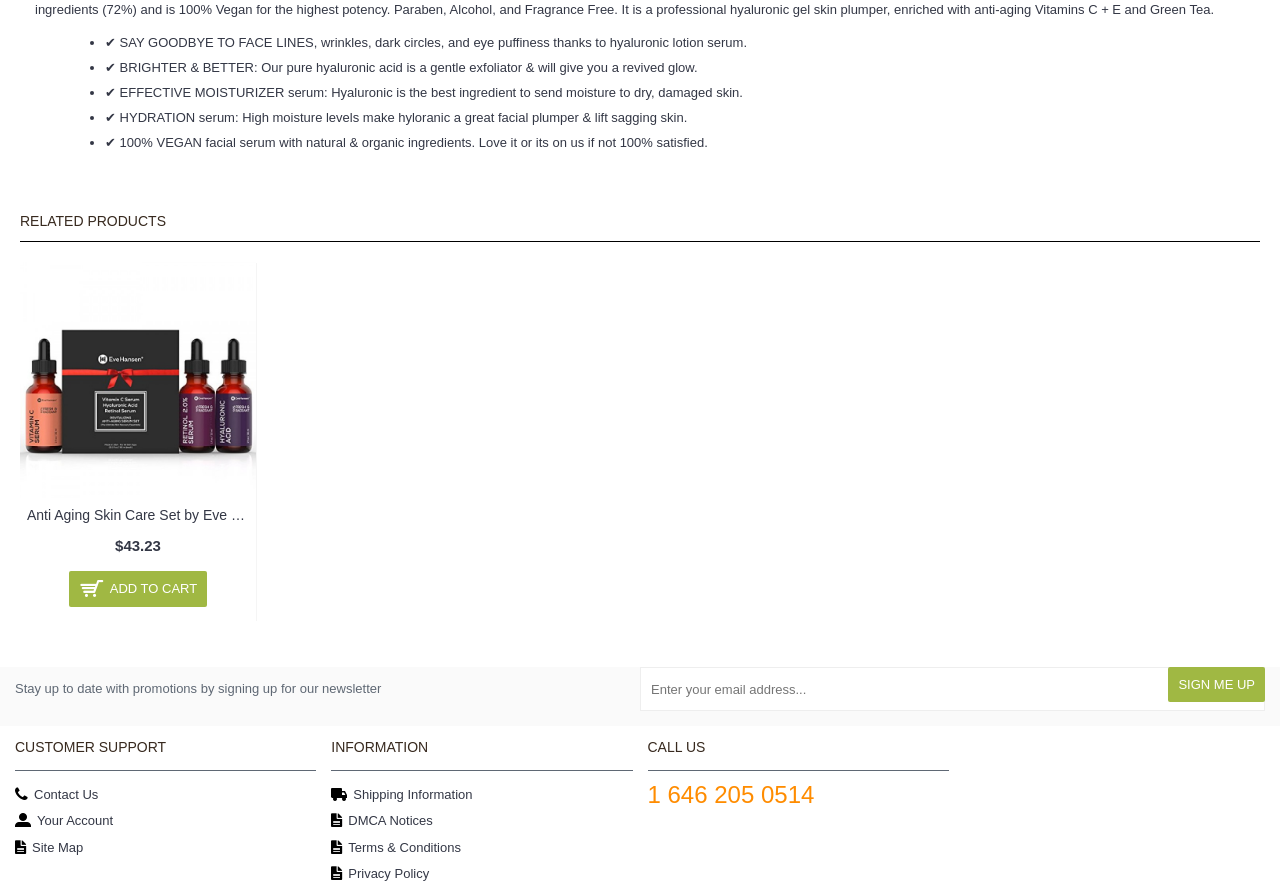Using the provided element description, identify the bounding box coordinates as (top-left x, top-left y, bottom-right x, bottom-right y). Ensure all values are between 0 and 1. Description: Shipping Information

[0.259, 0.887, 0.494, 0.915]